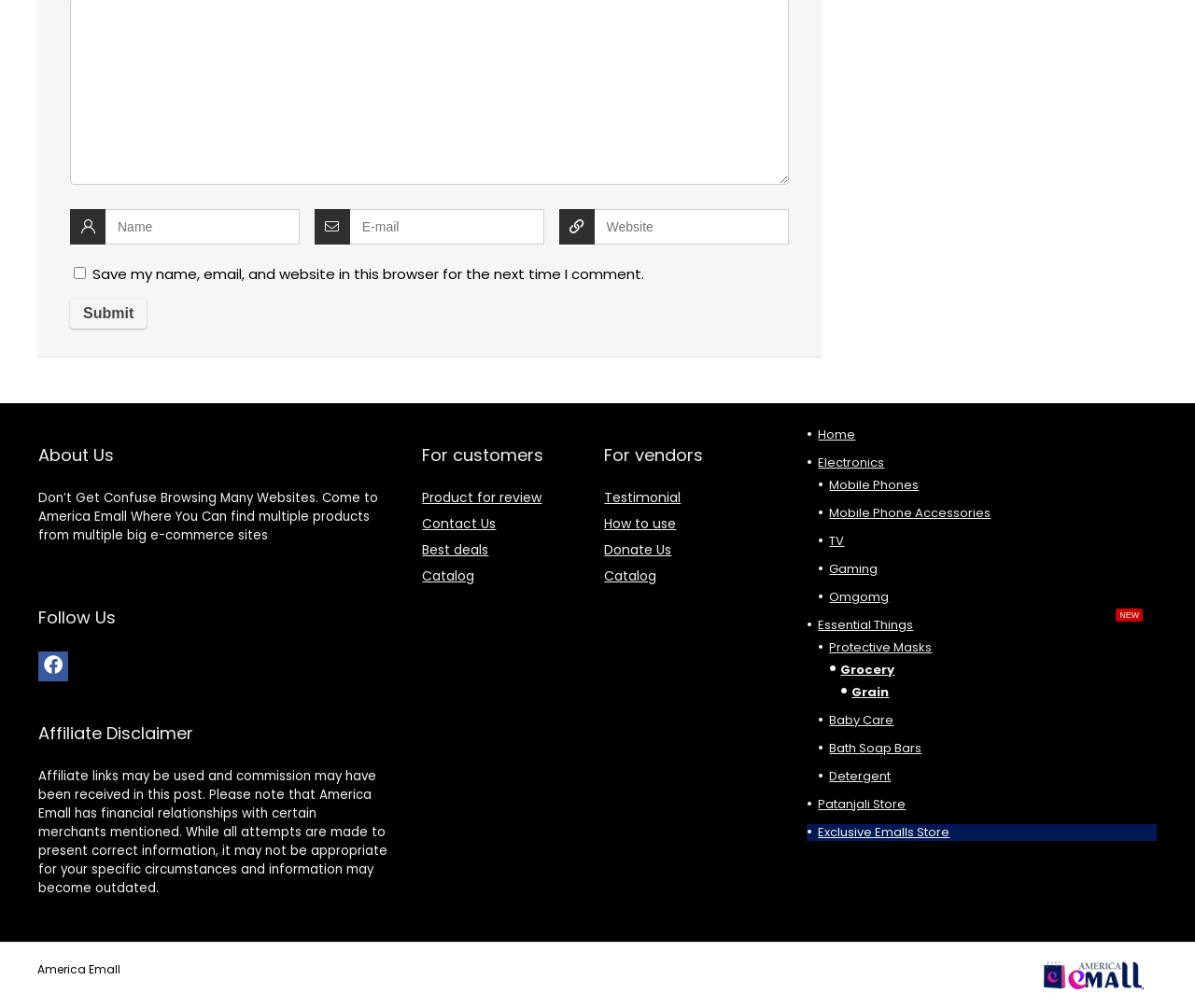Determine the bounding box coordinates of the region that needs to be clicked to achieve the task: "Click the Submit button".

[0.059, 0.297, 0.123, 0.326]